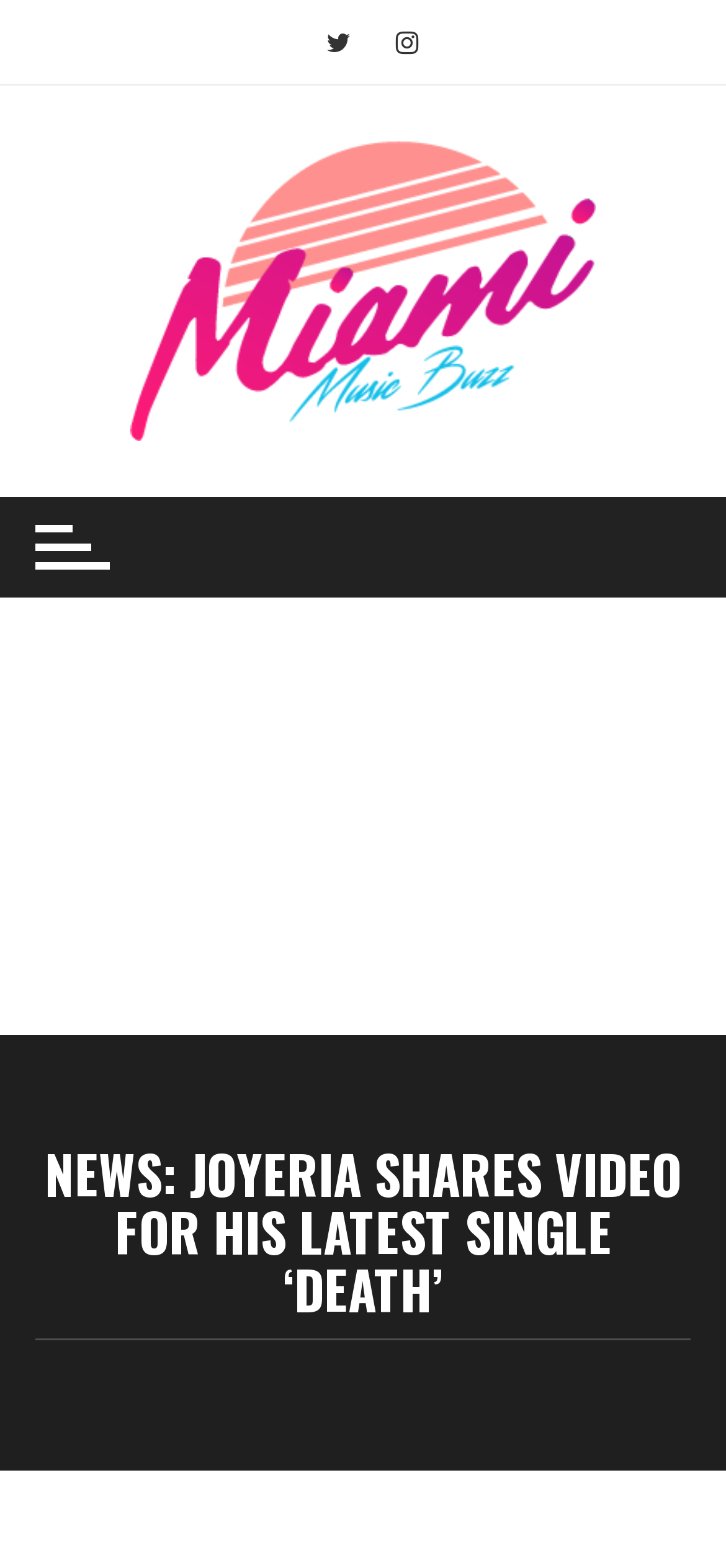Predict the bounding box for the UI component with the following description: "title="Follow on Instagram"".

[0.048, 0.596, 0.818, 0.623]